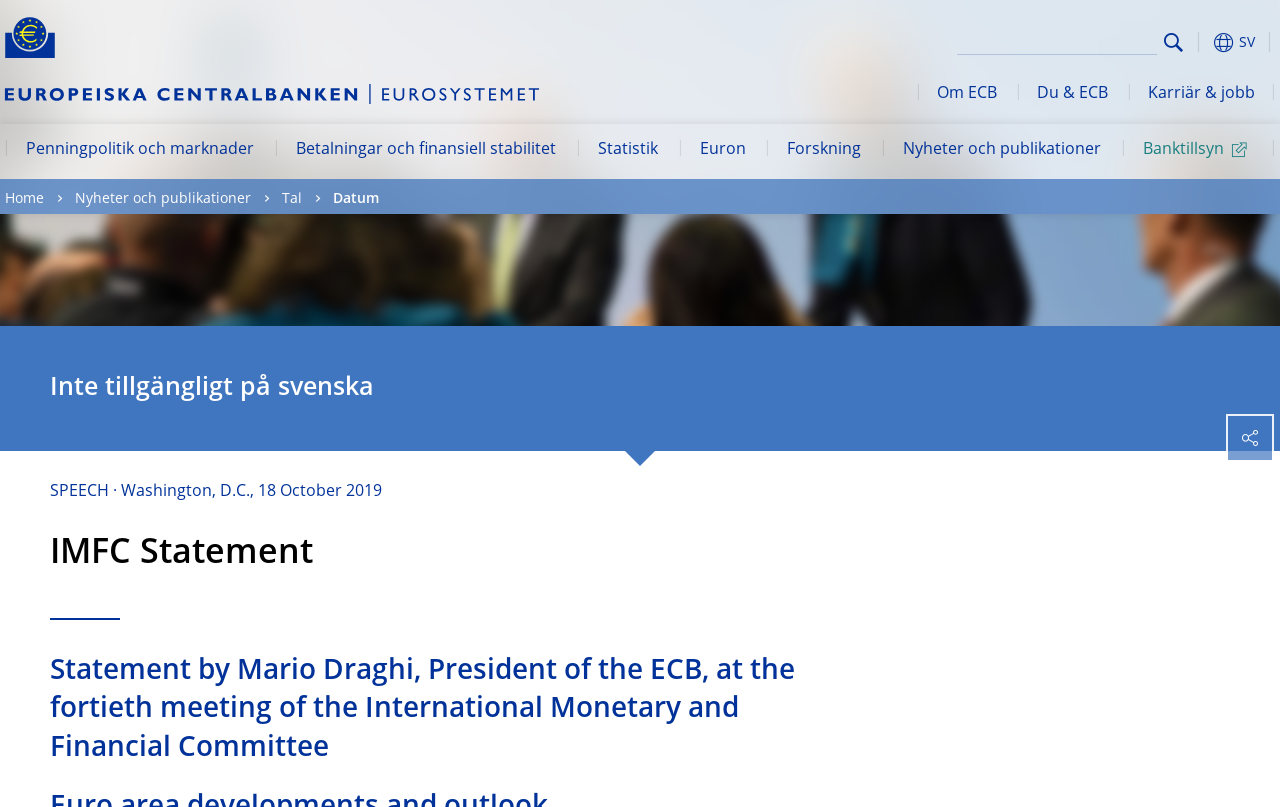Locate the bounding box coordinates for the element described below: "Nyheter och publikationer". The coordinates must be four float values between 0 and 1, formatted as [left, top, right, bottom].

[0.689, 0.154, 0.877, 0.223]